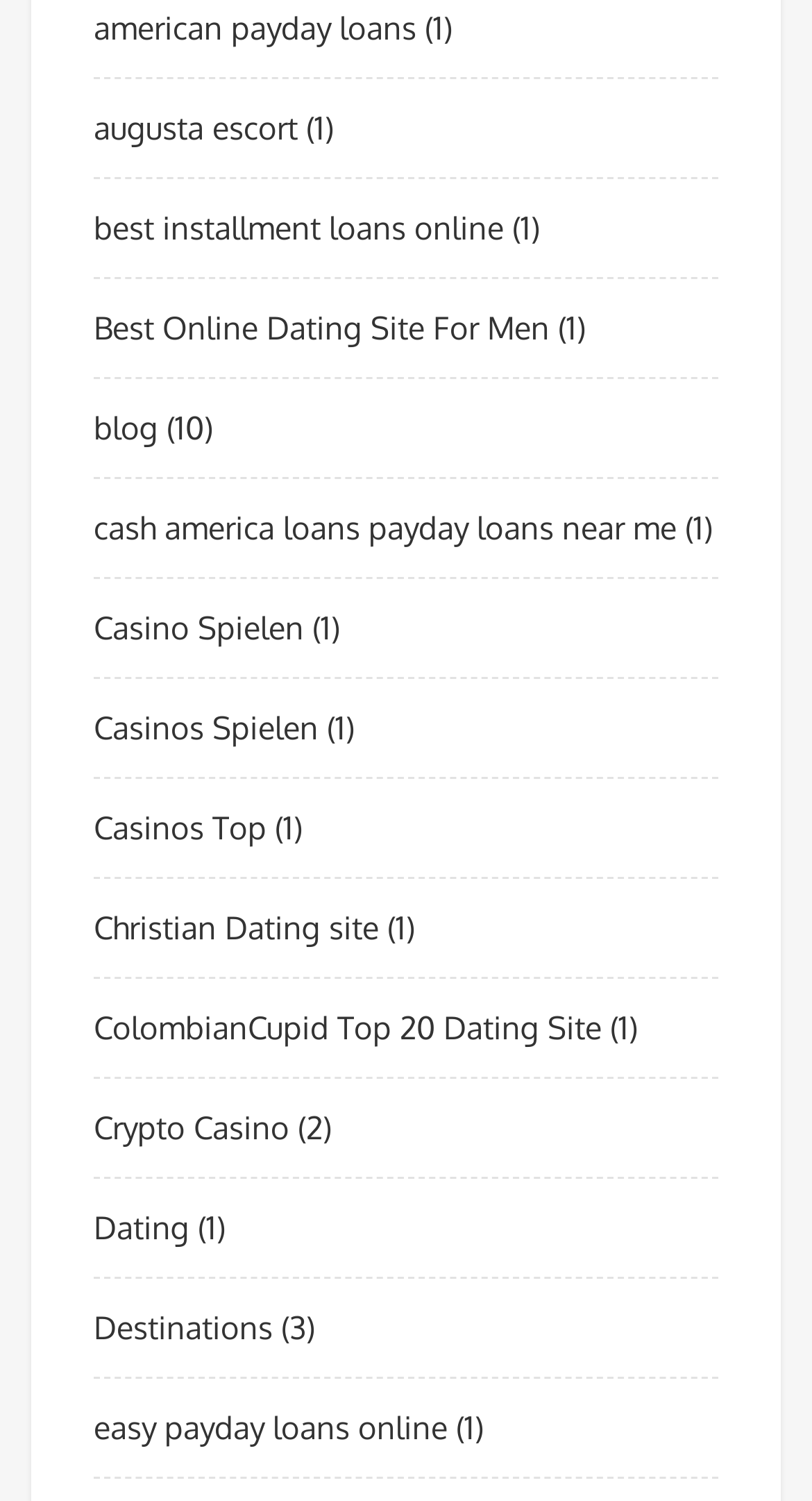Determine the bounding box coordinates for the UI element with the following description: "Casinos Top". The coordinates should be four float numbers between 0 and 1, represented as [left, top, right, bottom].

[0.115, 0.538, 0.328, 0.564]